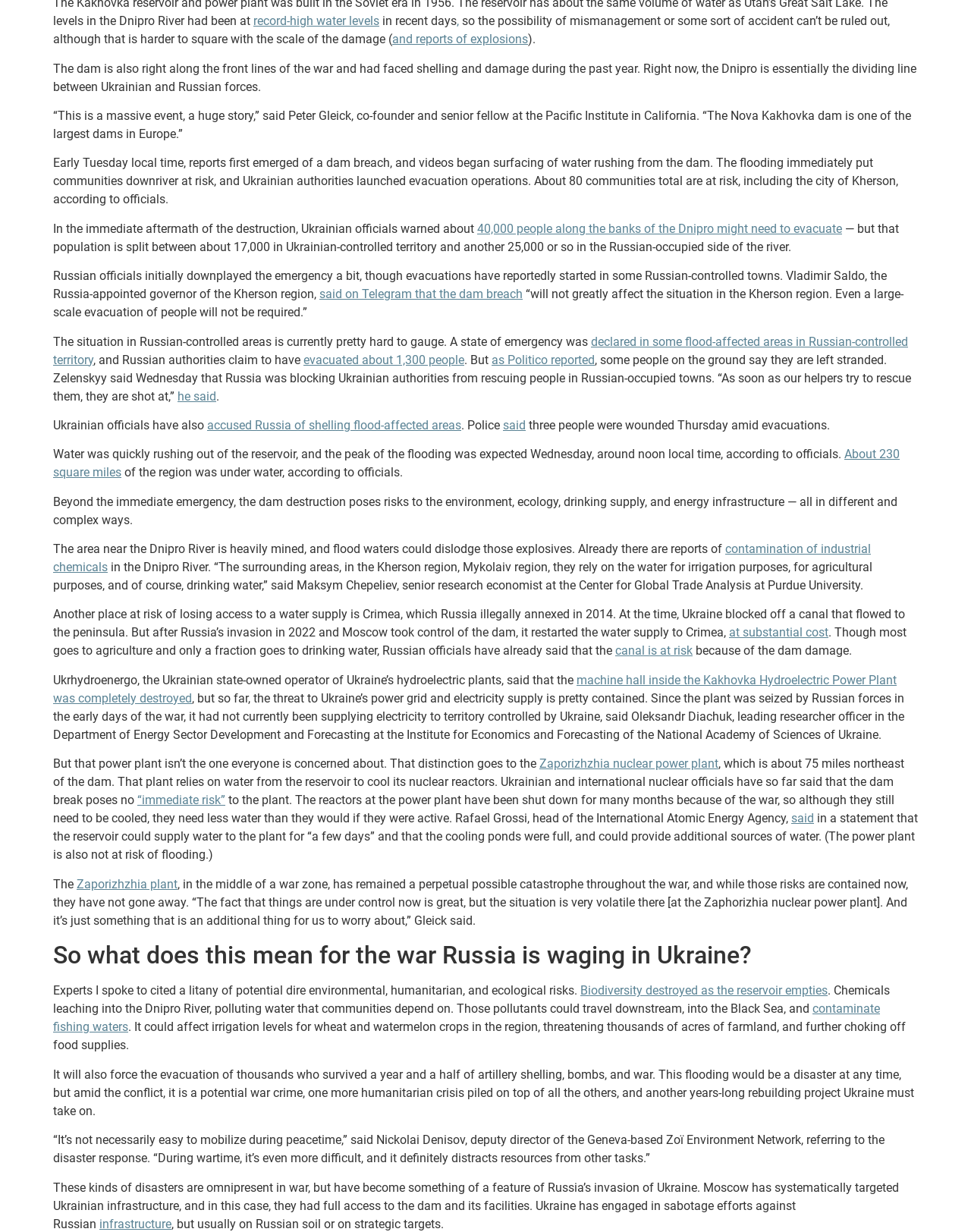Please respond to the question using a single word or phrase:
How many people might need to evacuate?

40,000